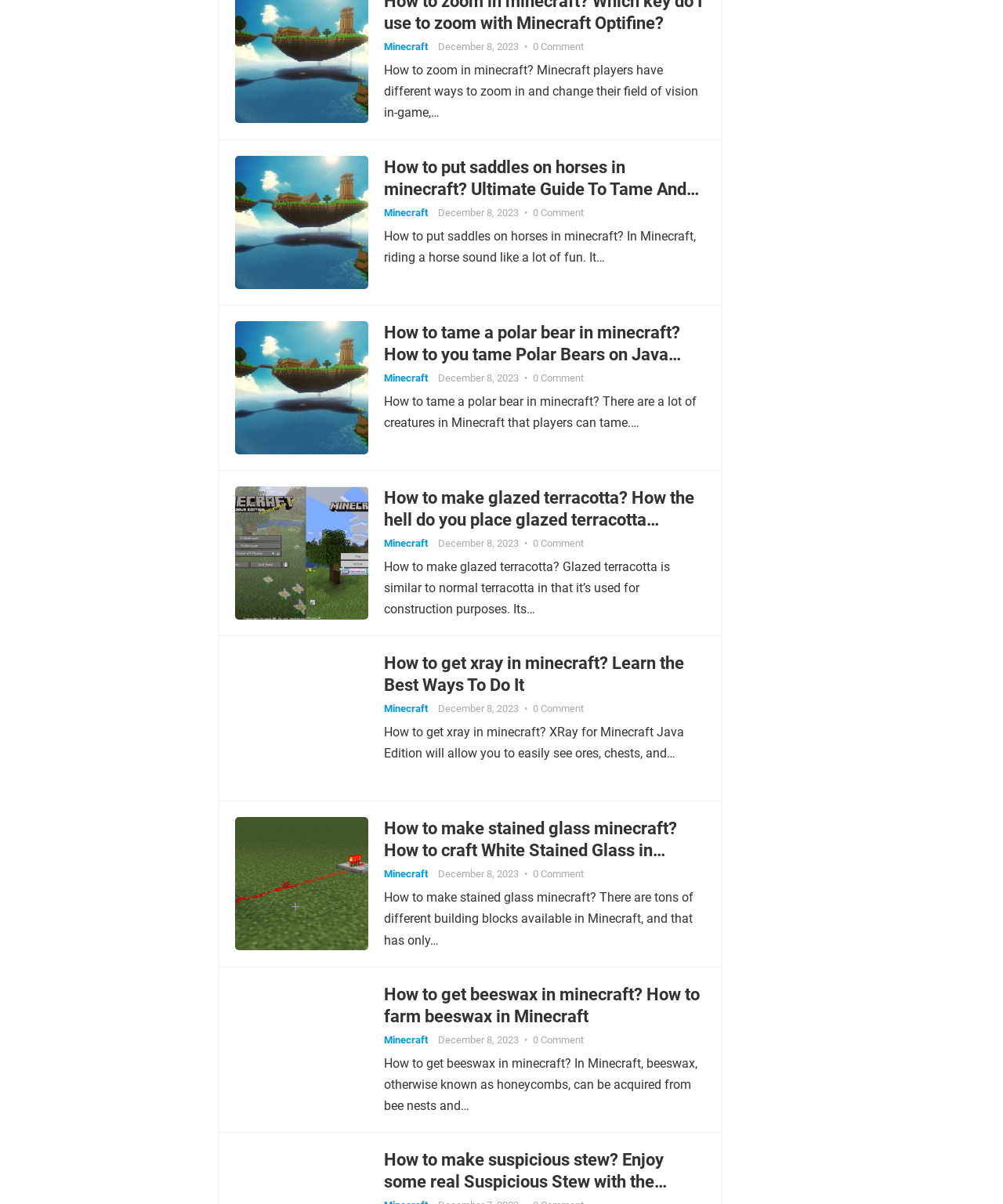Find the bounding box coordinates of the element's region that should be clicked in order to follow the given instruction: "Learn about 'How to get xray in minecraft'". The coordinates should consist of four float numbers between 0 and 1, i.e., [left, top, right, bottom].

[0.383, 0.541, 0.703, 0.578]